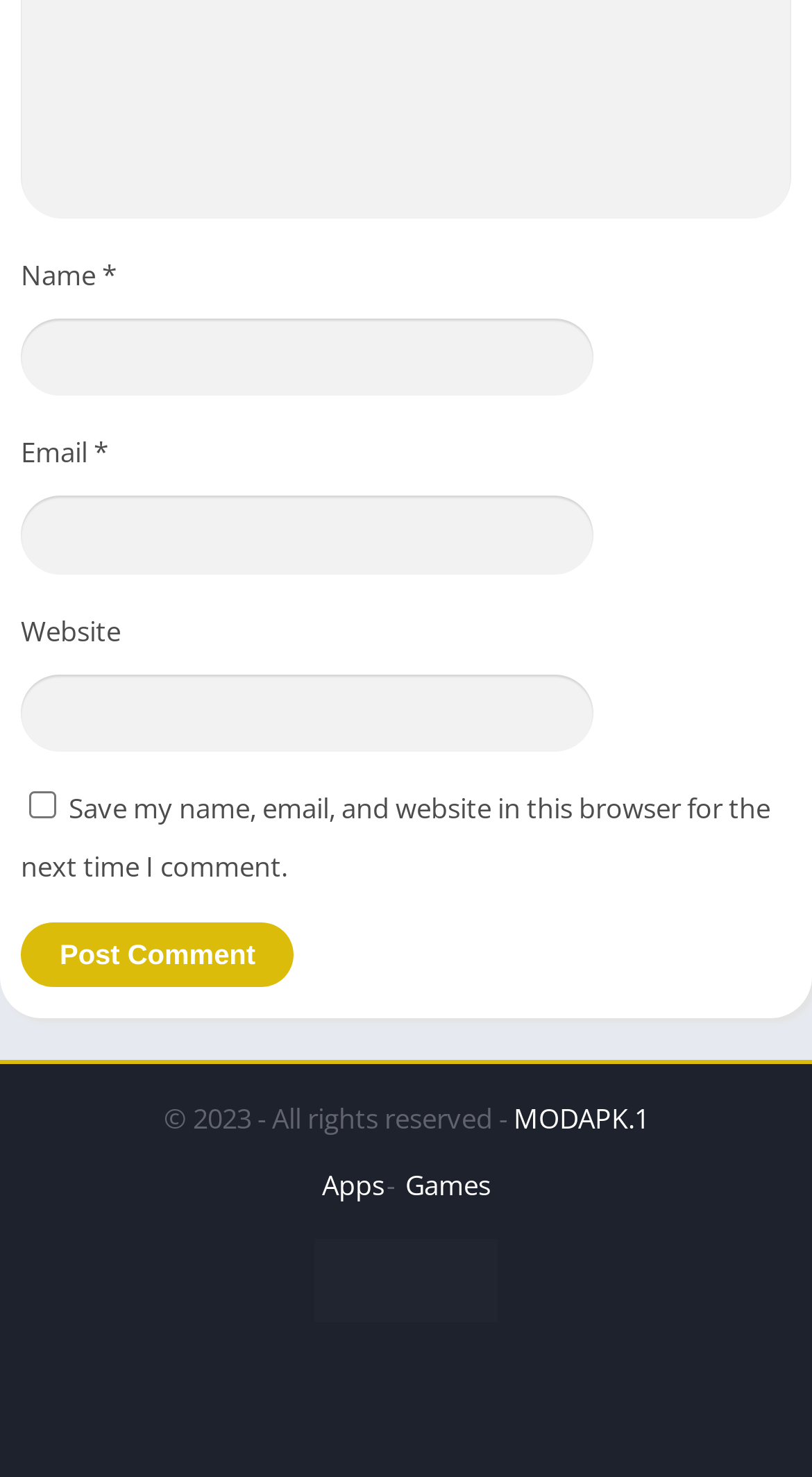From the element description parent_node: Name * name="author", predict the bounding box coordinates of the UI element. The coordinates must be specified in the format (top-left x, top-left y, bottom-right x, bottom-right y) and should be within the 0 to 1 range.

[0.026, 0.215, 0.731, 0.268]